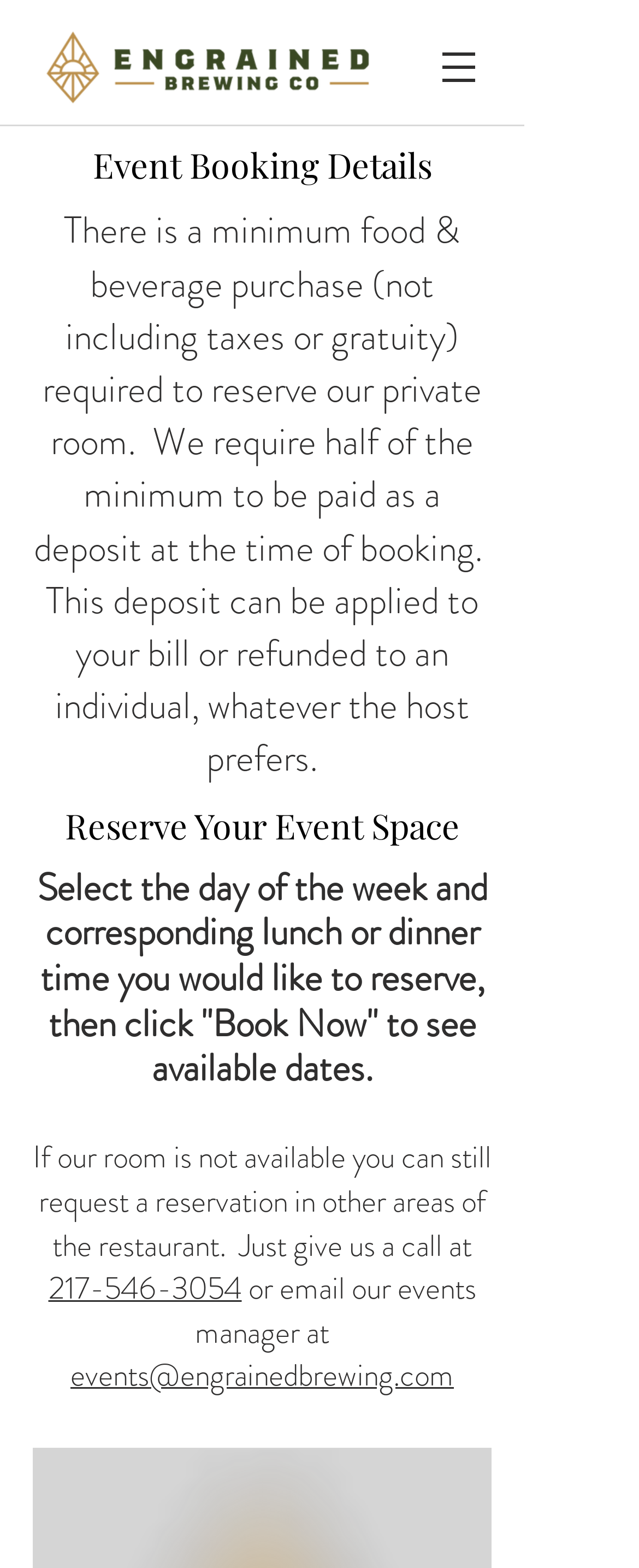Given the element description "217-546-3054" in the screenshot, predict the bounding box coordinates of that UI element.

[0.076, 0.807, 0.378, 0.836]